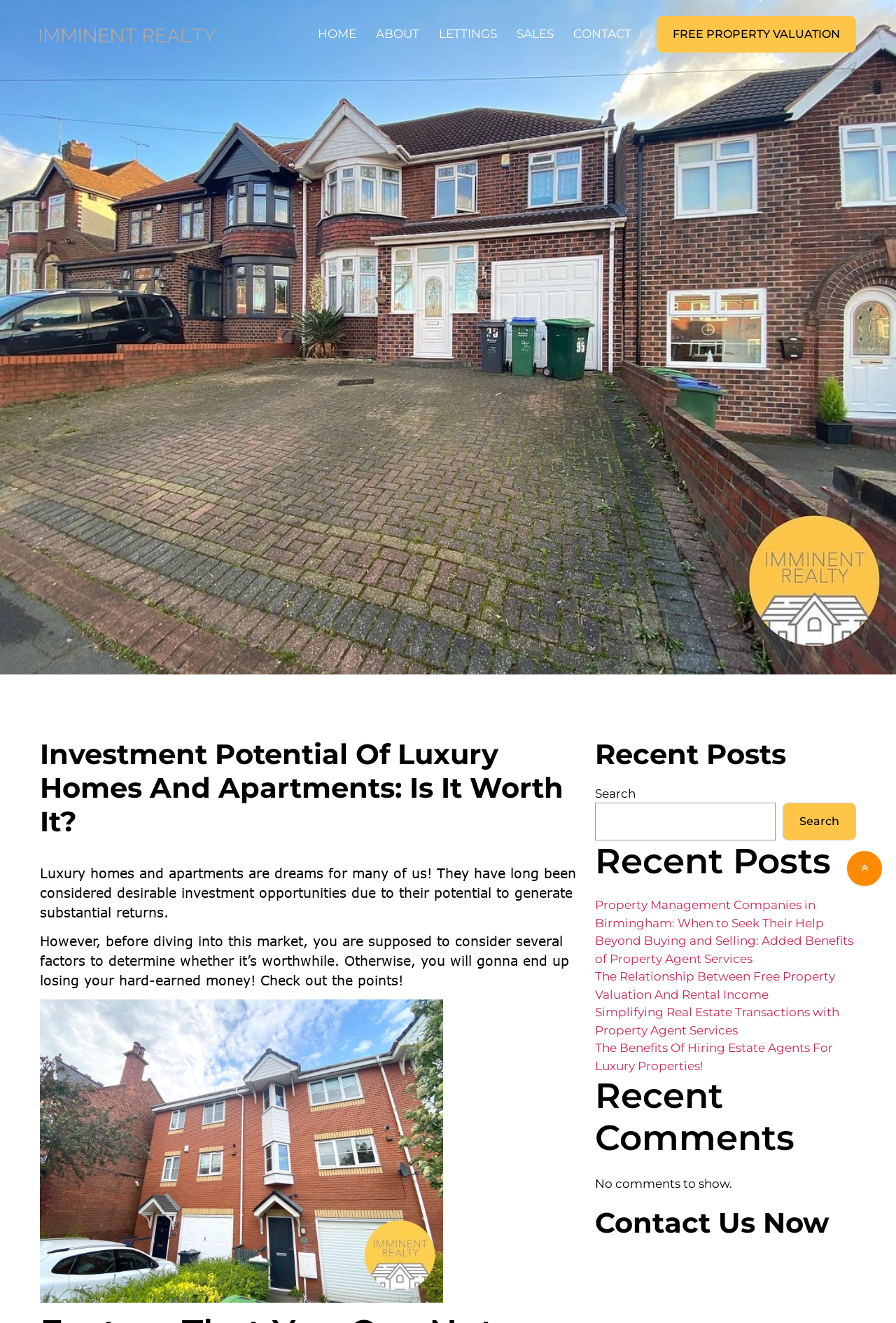Given the description of the UI element: "parent_node: HOME", predict the bounding box coordinates in the form of [left, top, right, bottom], with each value being a float between 0 and 1.

[0.045, 0.015, 0.241, 0.036]